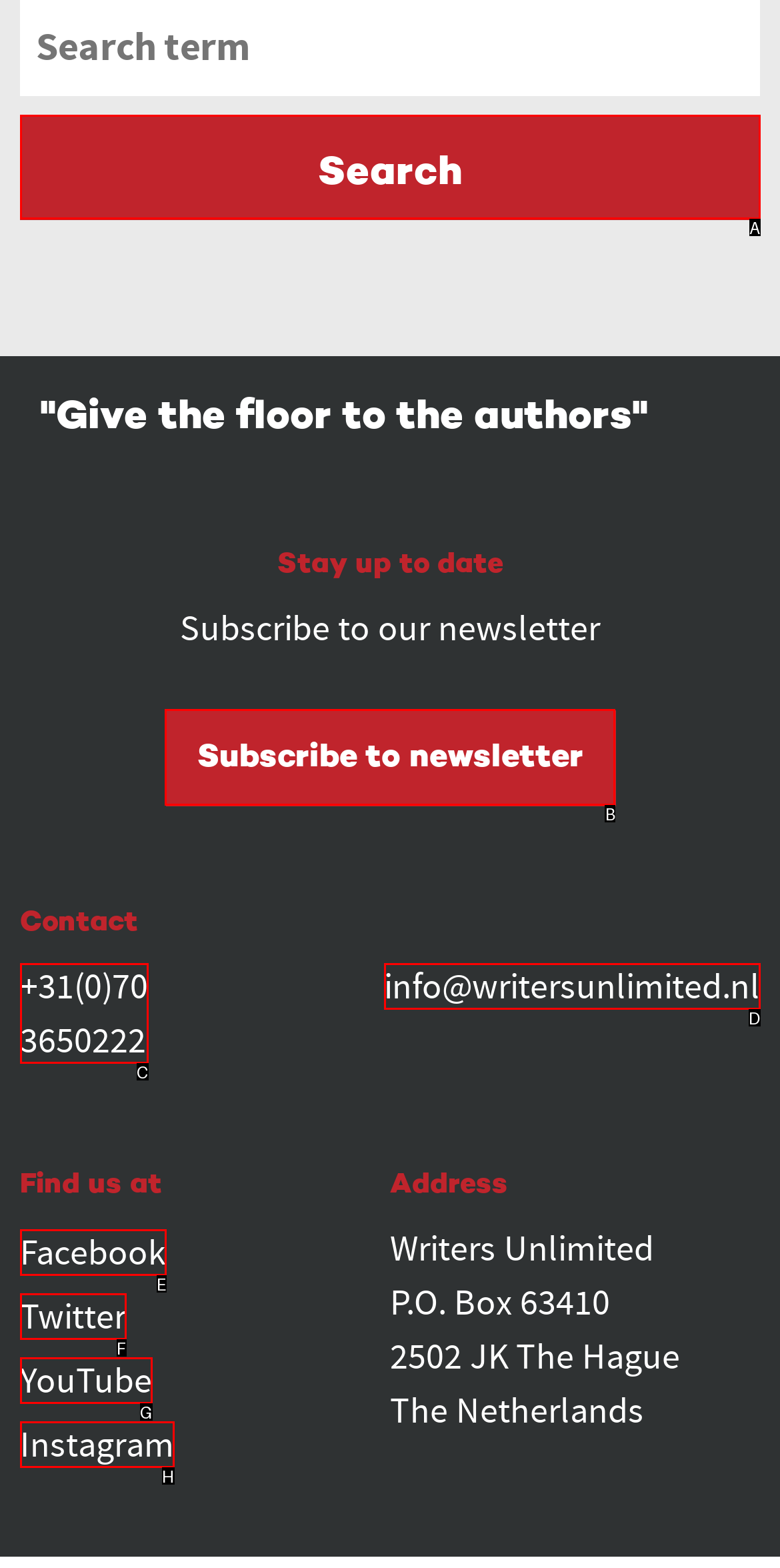From the options shown, which one fits the description: info@writersunlimited.nl? Respond with the appropriate letter.

D